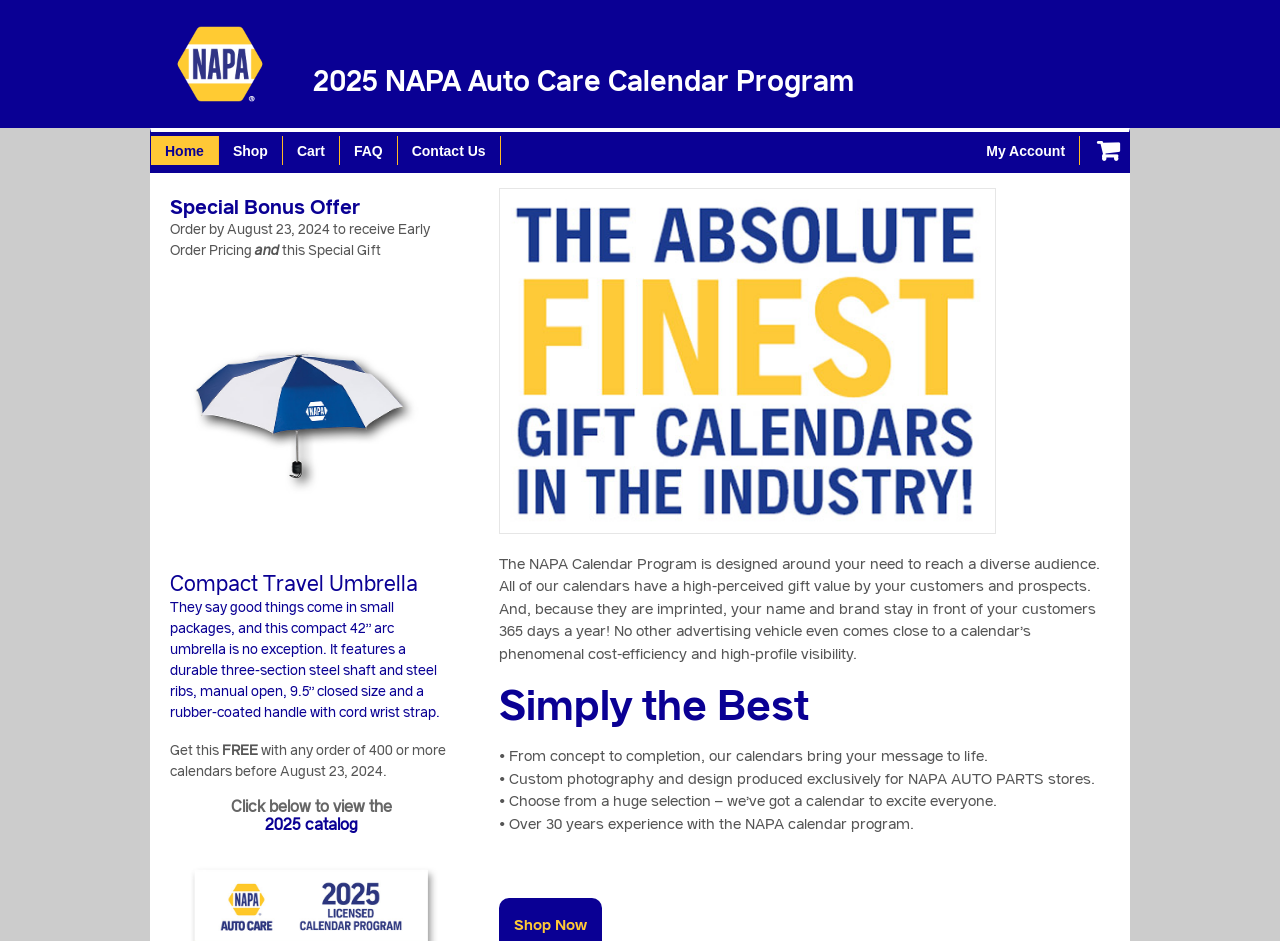Determine the bounding box of the UI component based on this description: "FAQ". The bounding box coordinates should be four float values between 0 and 1, i.e., [left, top, right, bottom].

[0.266, 0.145, 0.31, 0.176]